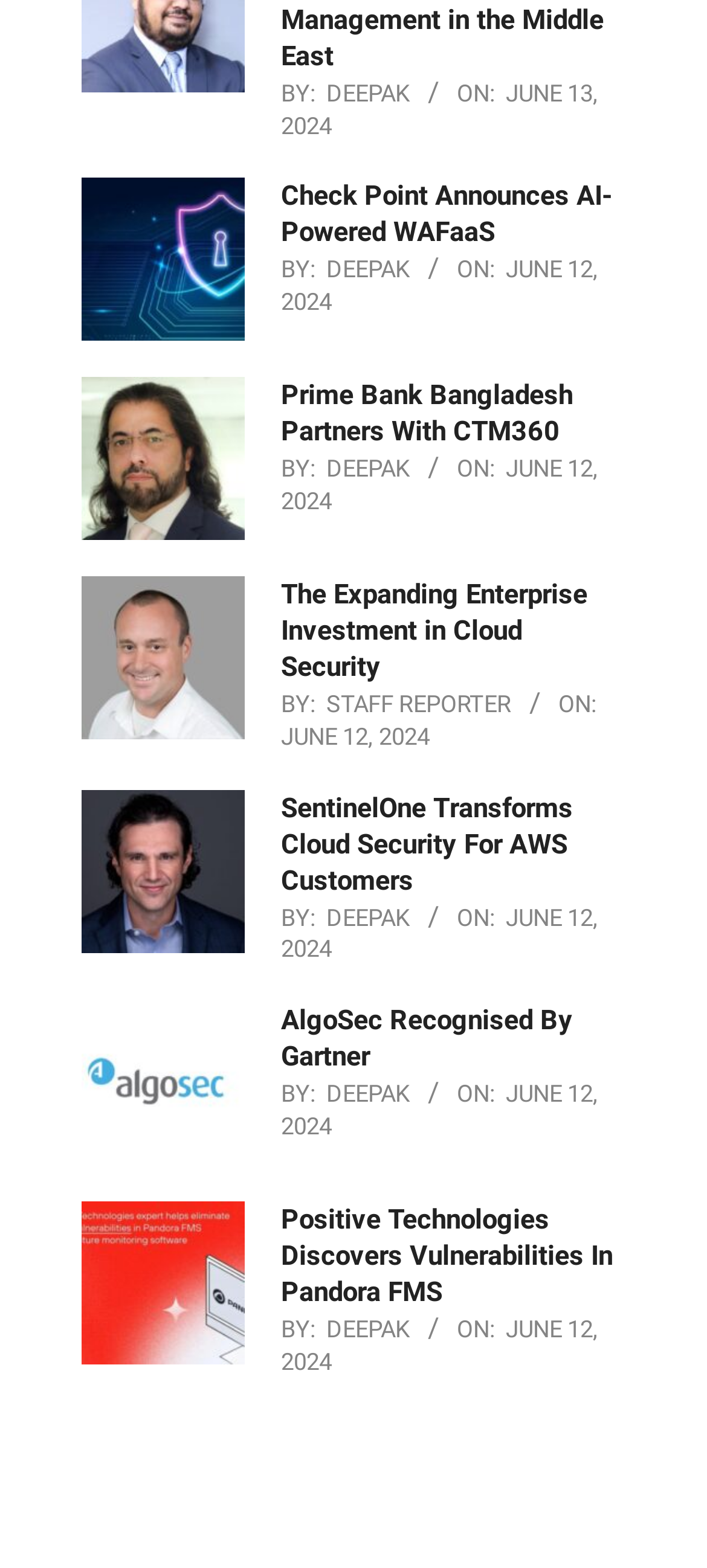Locate the bounding box coordinates of the region to be clicked to comply with the following instruction: "Click on the 'Prime Bank Bangladesh Partners With CTM360' link". The coordinates must be four float numbers between 0 and 1, in the form [left, top, right, bottom].

[0.397, 0.241, 0.885, 0.287]